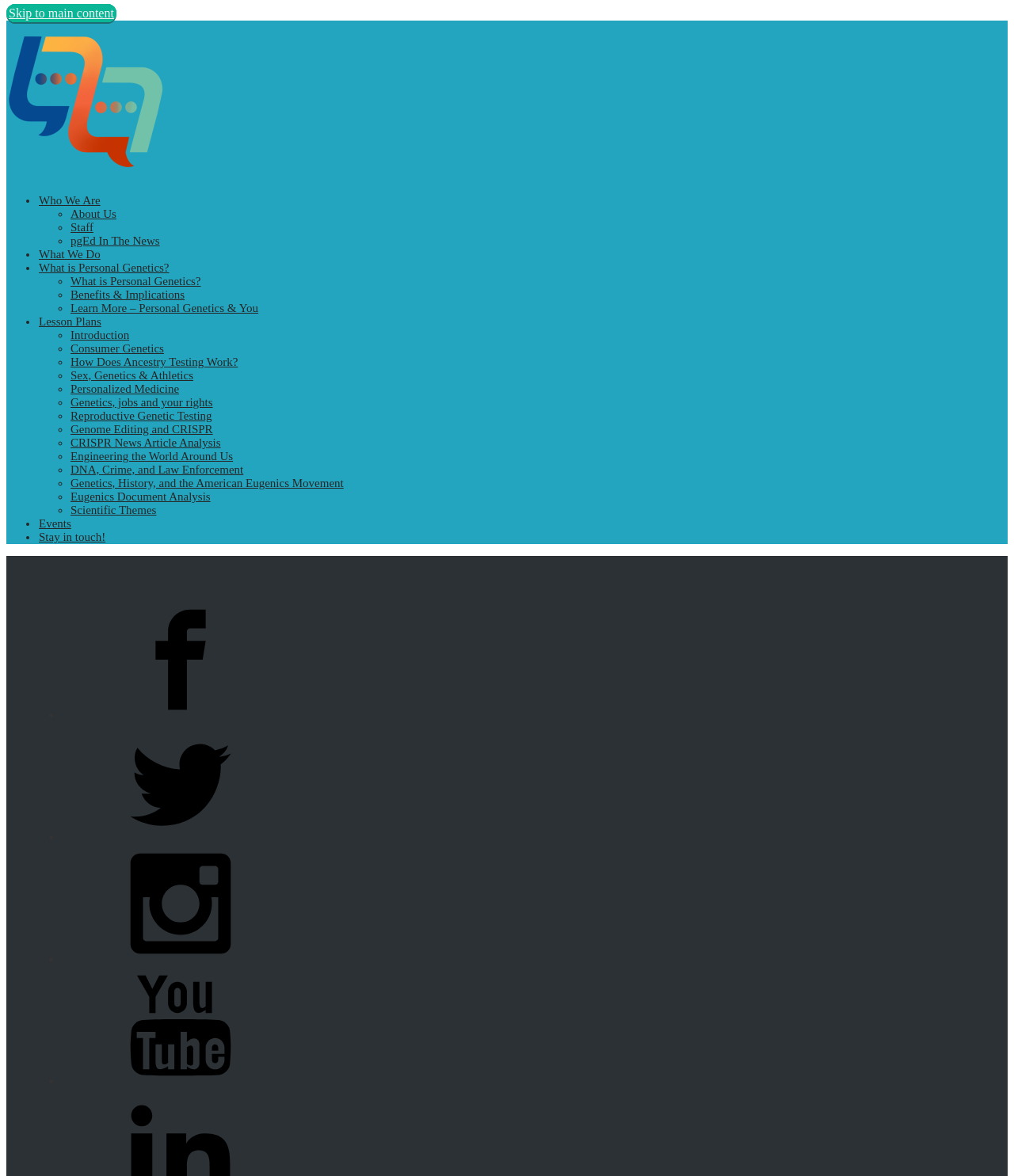Provide a short answer using a single word or phrase for the following question: 
How many menu items are under 'What We Do'?

3